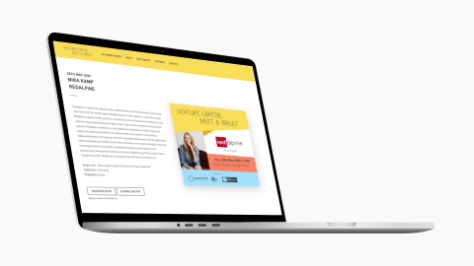What is the goal of the initiative by Heidelberg Startup Partners?
Using the information from the image, answer the question thoroughly.

According to the caption, the webpage is part of an initiative by Heidelberg Startup Partners aimed at connecting startups with life science investors, which implies that the goal of the initiative is to facilitate connections and collaborations between these two groups.